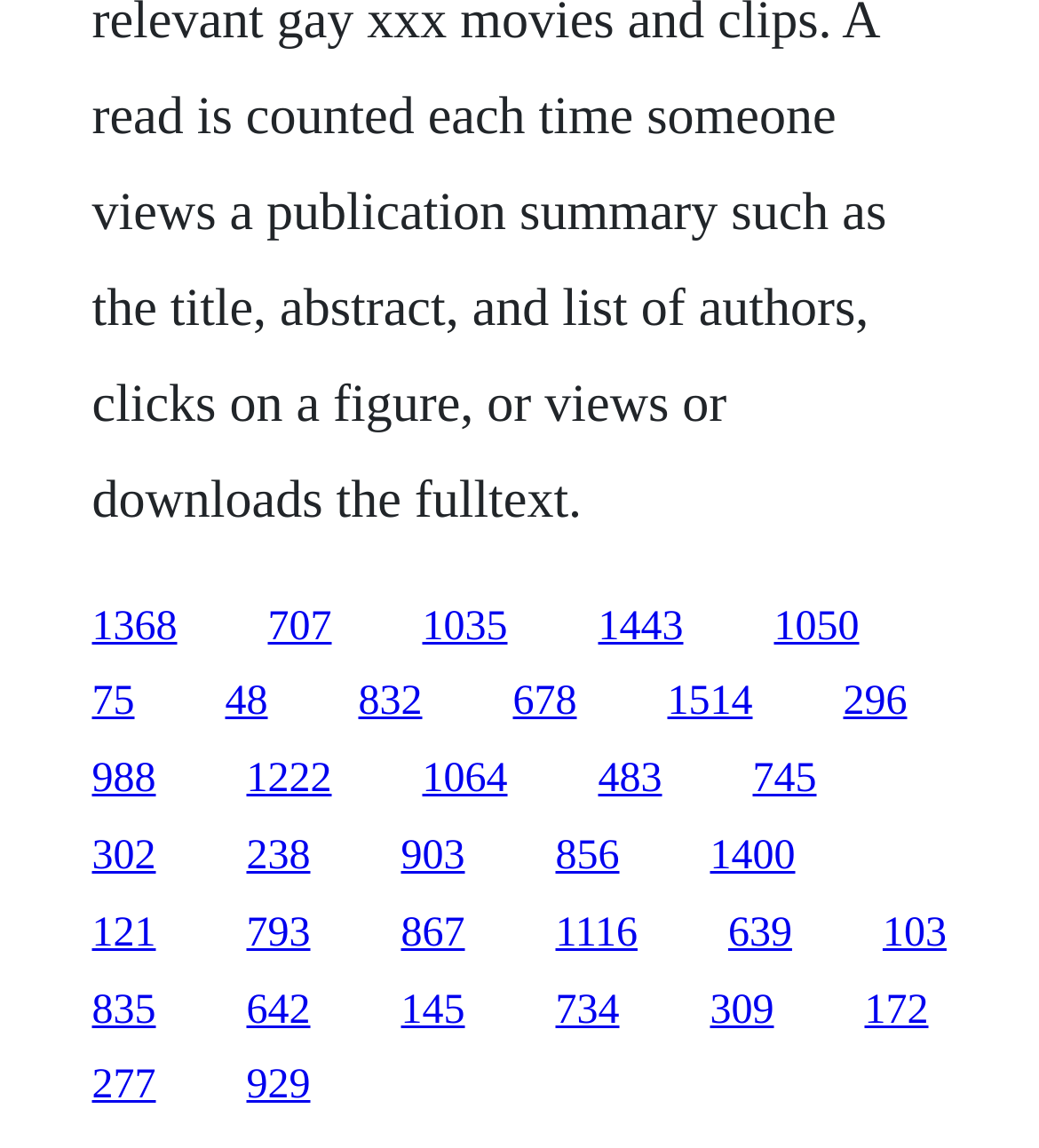Please pinpoint the bounding box coordinates for the region I should click to adhere to this instruction: "visit the third link".

[0.406, 0.526, 0.488, 0.565]